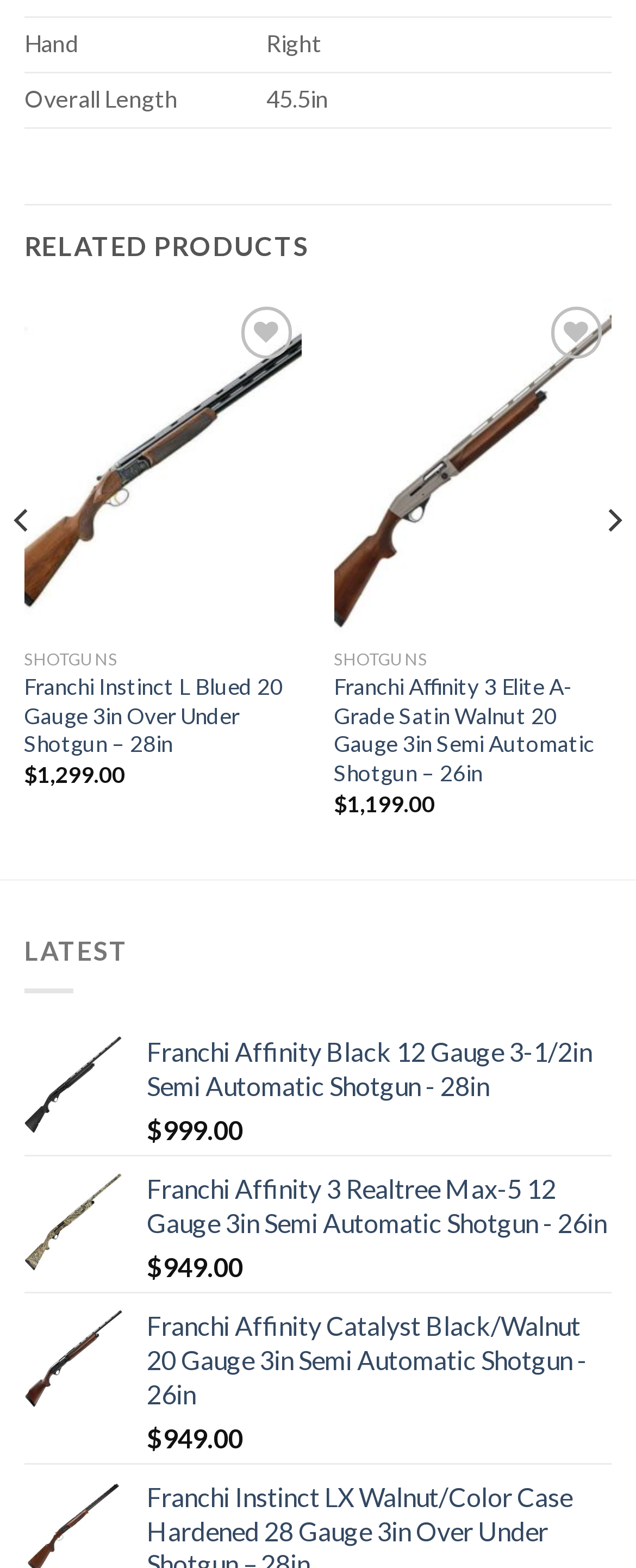Identify the coordinates of the bounding box for the element that must be clicked to accomplish the instruction: "View product details".

[0.038, 0.43, 0.475, 0.485]